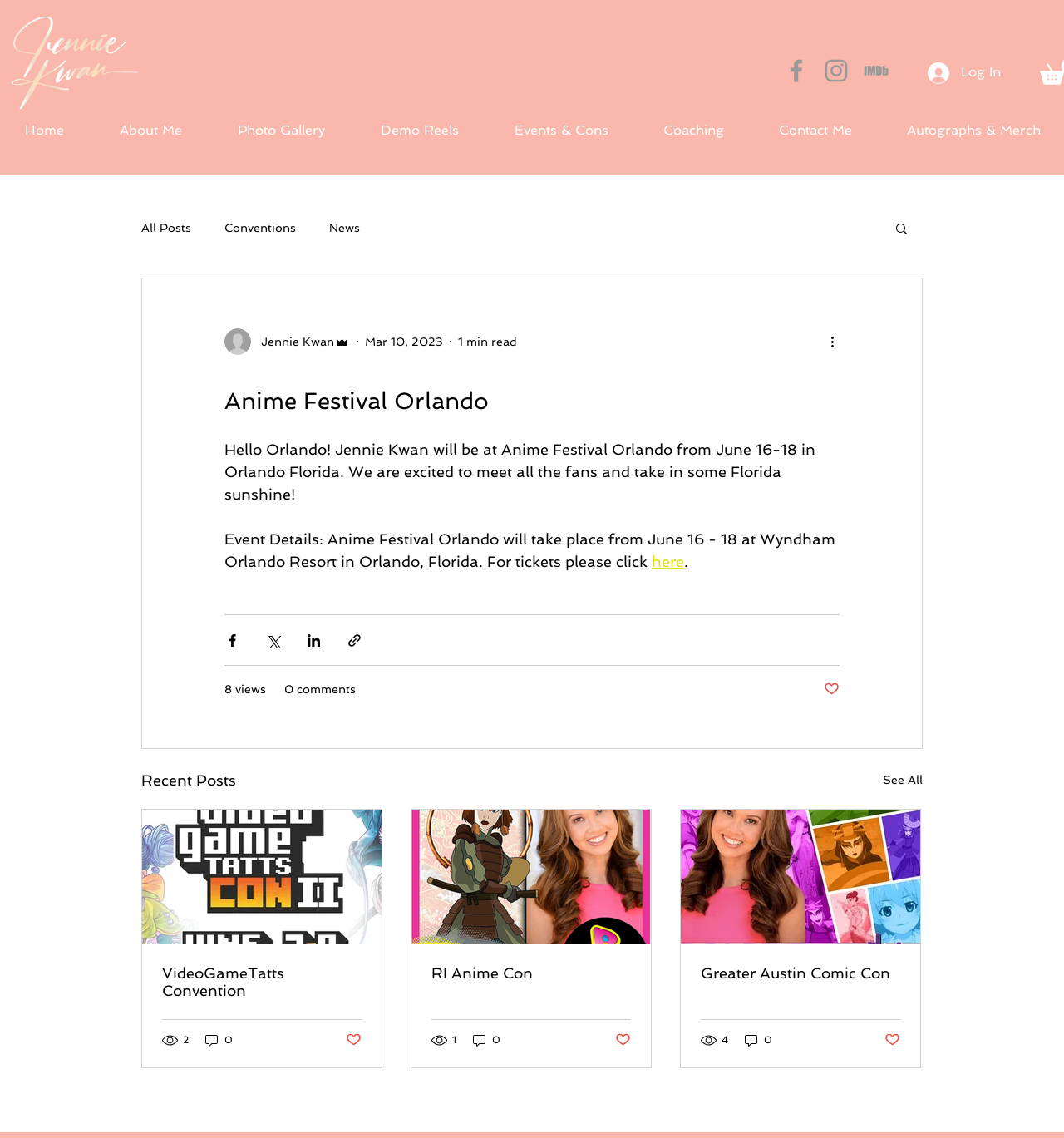Provide the bounding box coordinates for the area that should be clicked to complete the instruction: "View all posts".

[0.83, 0.675, 0.867, 0.696]